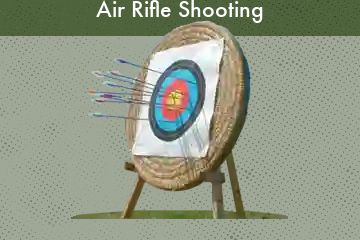Observe the image and answer the following question in detail: What colors are the concentric circles on the target?

The target showcases a colorful bullseye design featuring concentric circles in blue, red, and yellow, which adds to the visual appeal of the image.